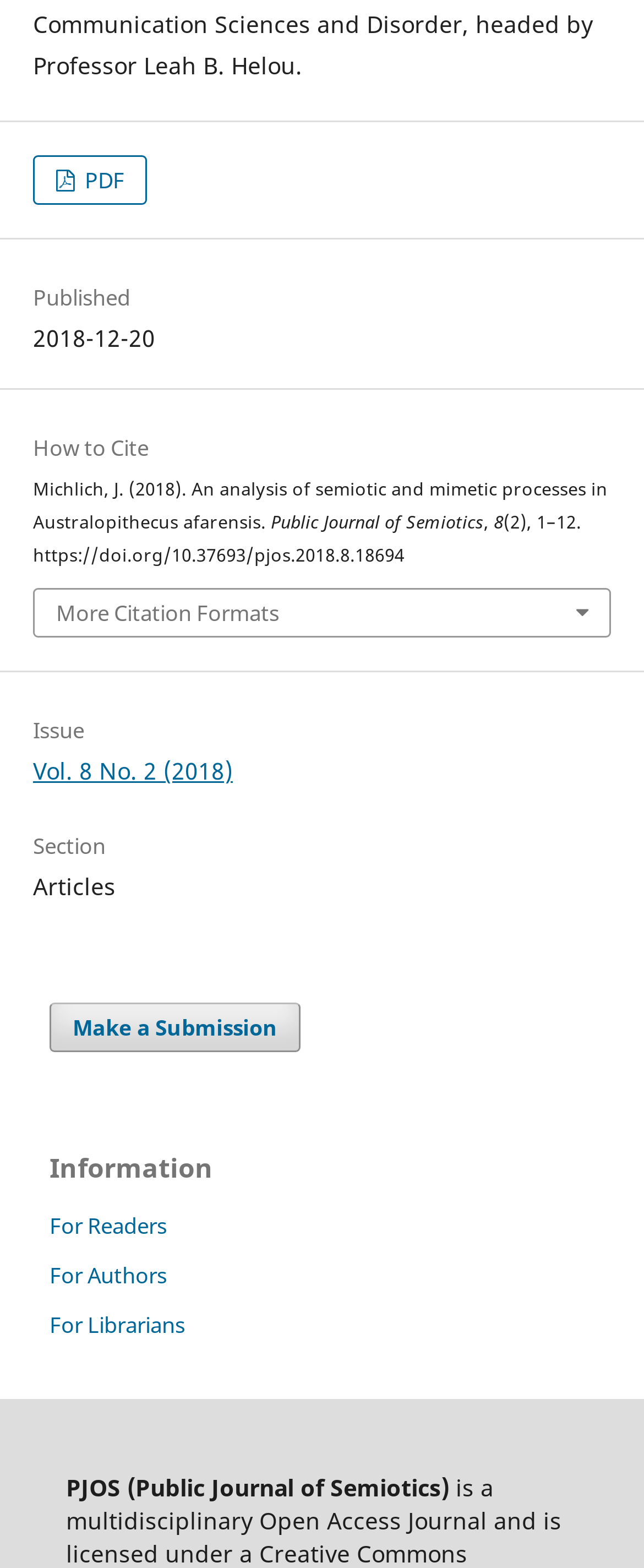Respond to the question below with a single word or phrase: What is the title of the journal?

Public Journal of Semiotics